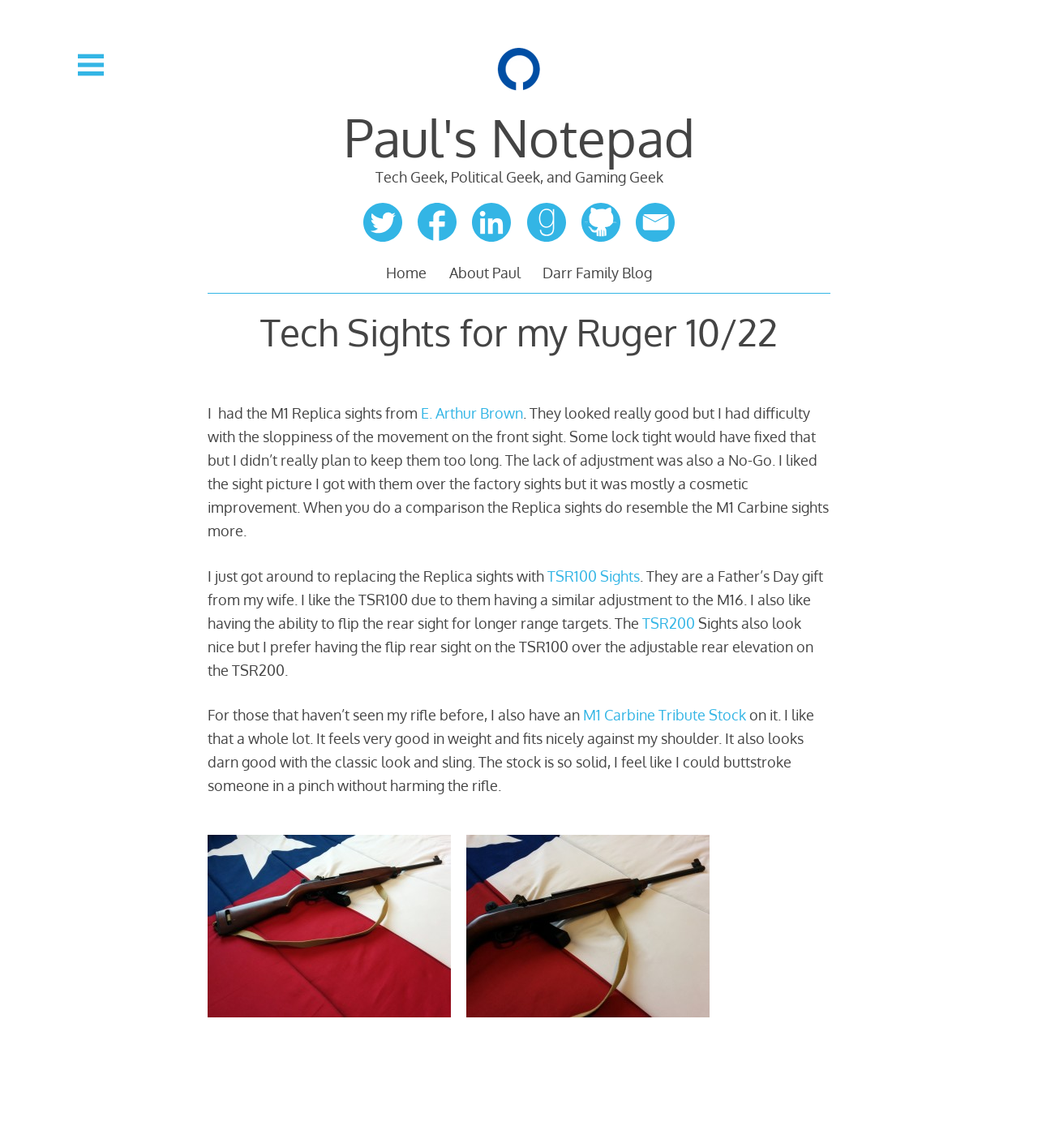Identify the bounding box coordinates of the element to click to follow this instruction: 'Go to 'Home''. Ensure the coordinates are four float values between 0 and 1, provided as [left, top, right, bottom].

[0.372, 0.228, 0.411, 0.247]